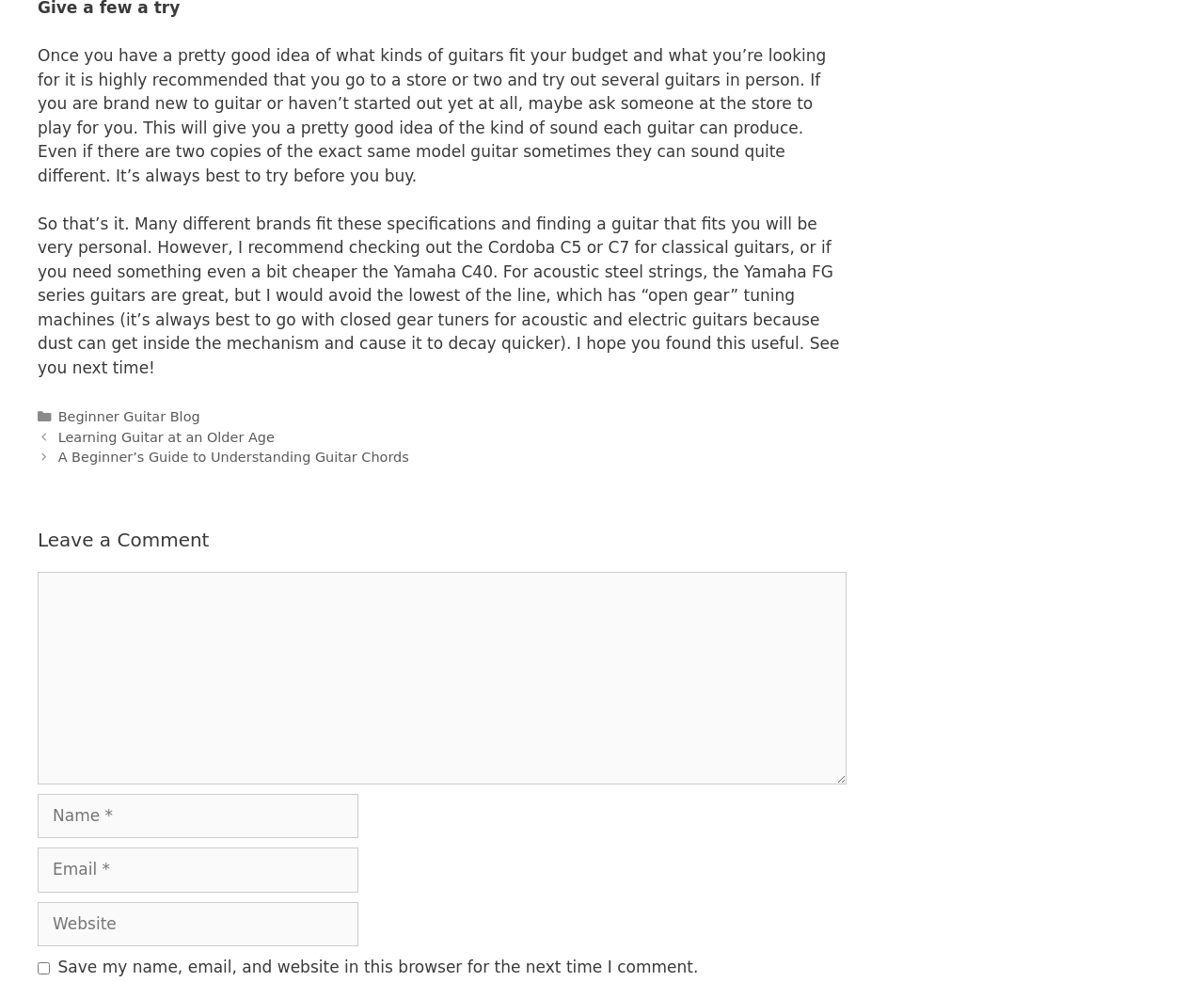Provide a short, one-word or phrase answer to the question below:
What is the recommended action before buying a guitar?

Try before you buy